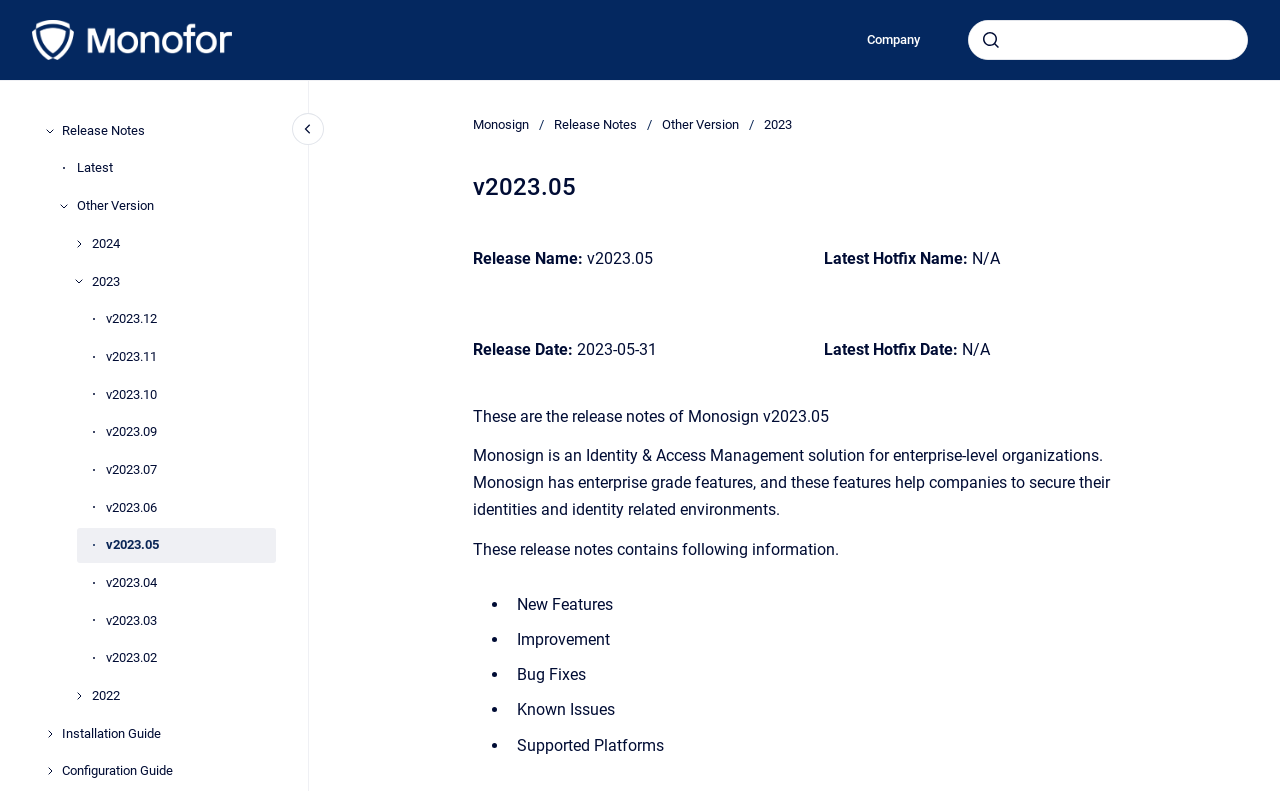Locate the bounding box coordinates of the UI element described by: "Go to homepage". Provide the coordinates as four float numbers between 0 and 1, formatted as [left, top, right, bottom].

[0.025, 0.025, 0.181, 0.076]